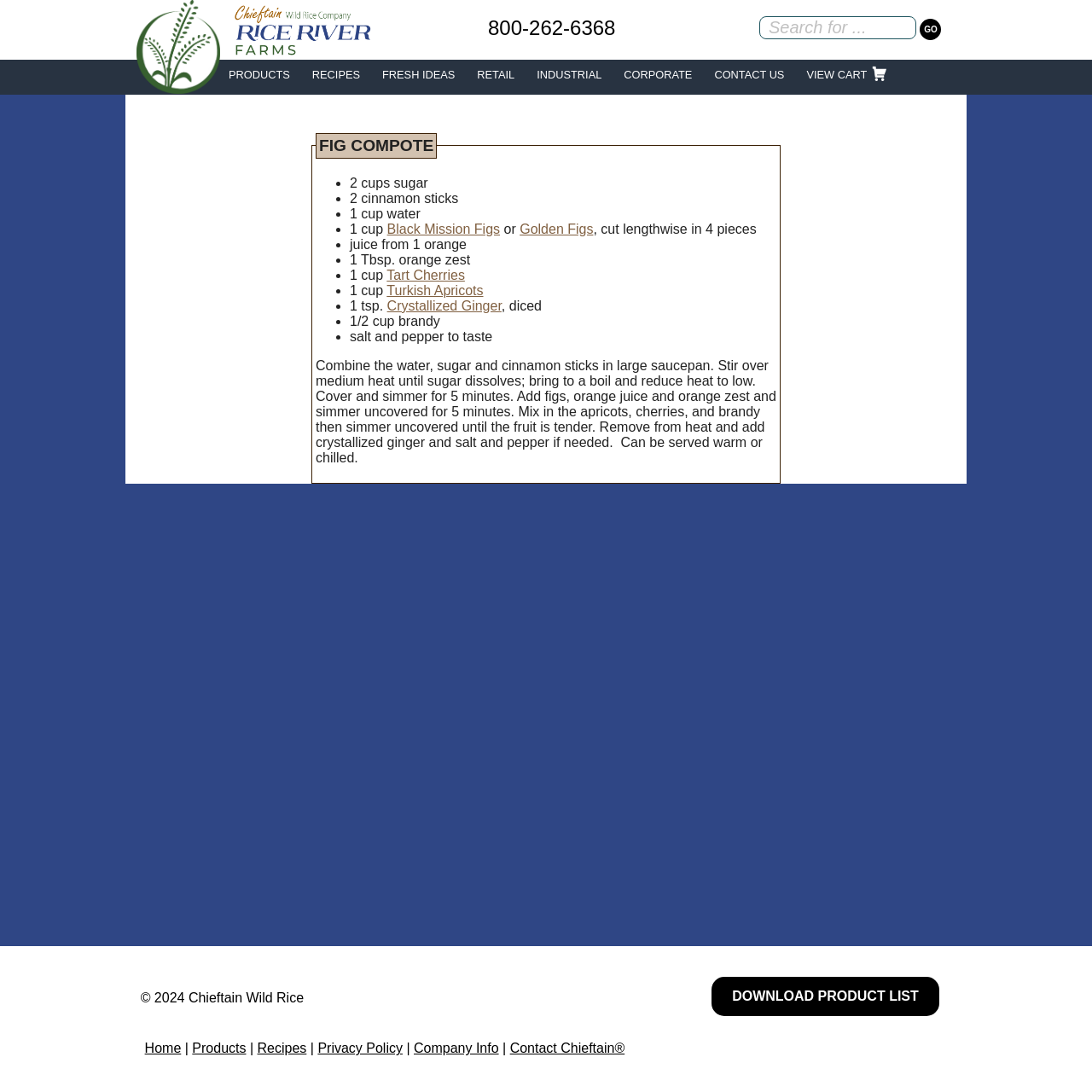Provide the bounding box coordinates of the UI element that matches the description: "input value="Search for ..." name="q"".

[0.695, 0.015, 0.839, 0.036]